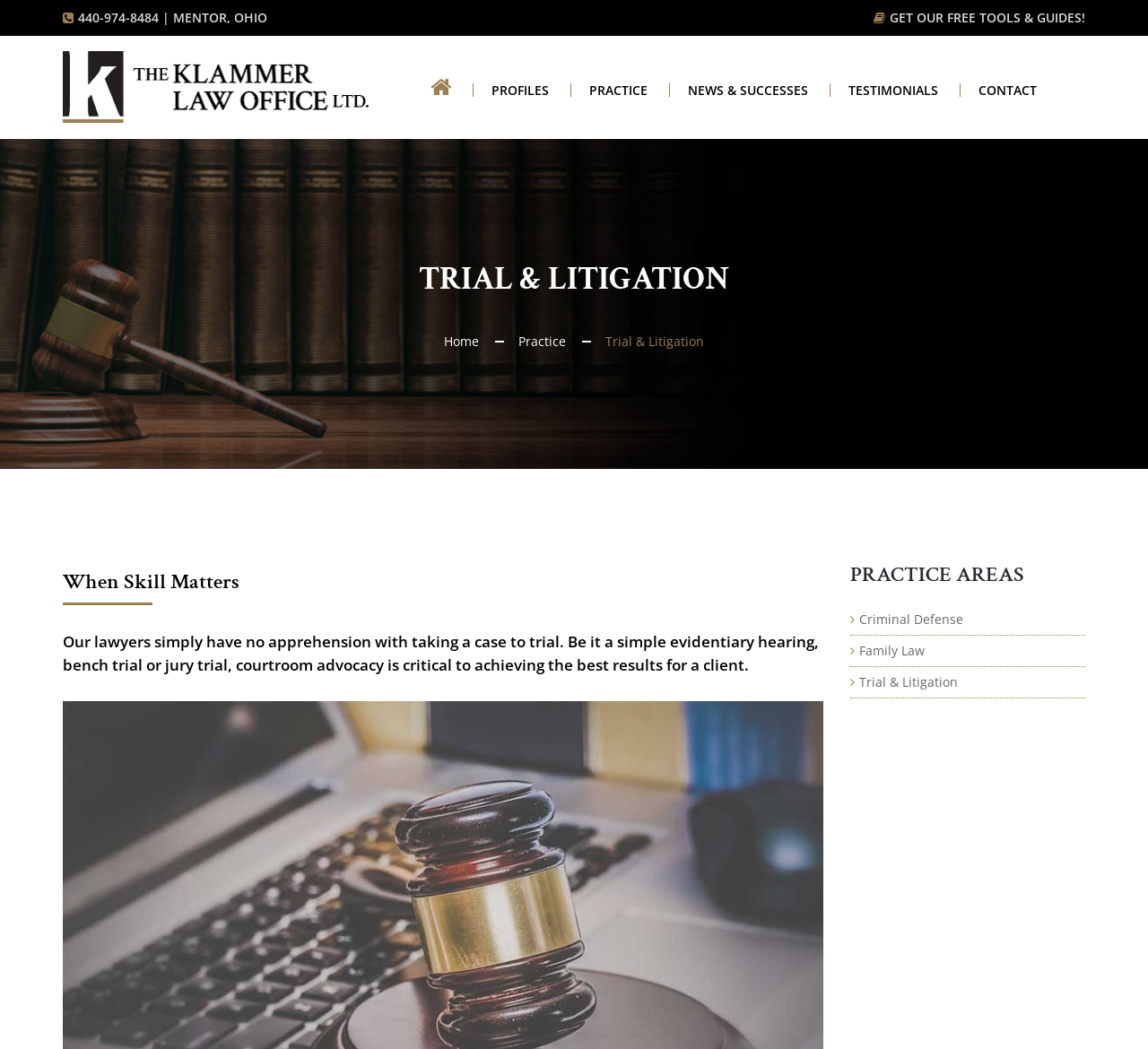Bounding box coordinates are to be given in the format (top-left x, top-left y, bottom-right x, bottom-right y). All values must be floating point numbers between 0 and 1. Provide the bounding box coordinate for the UI element described as: Contact

[0.836, 0.079, 0.919, 0.092]